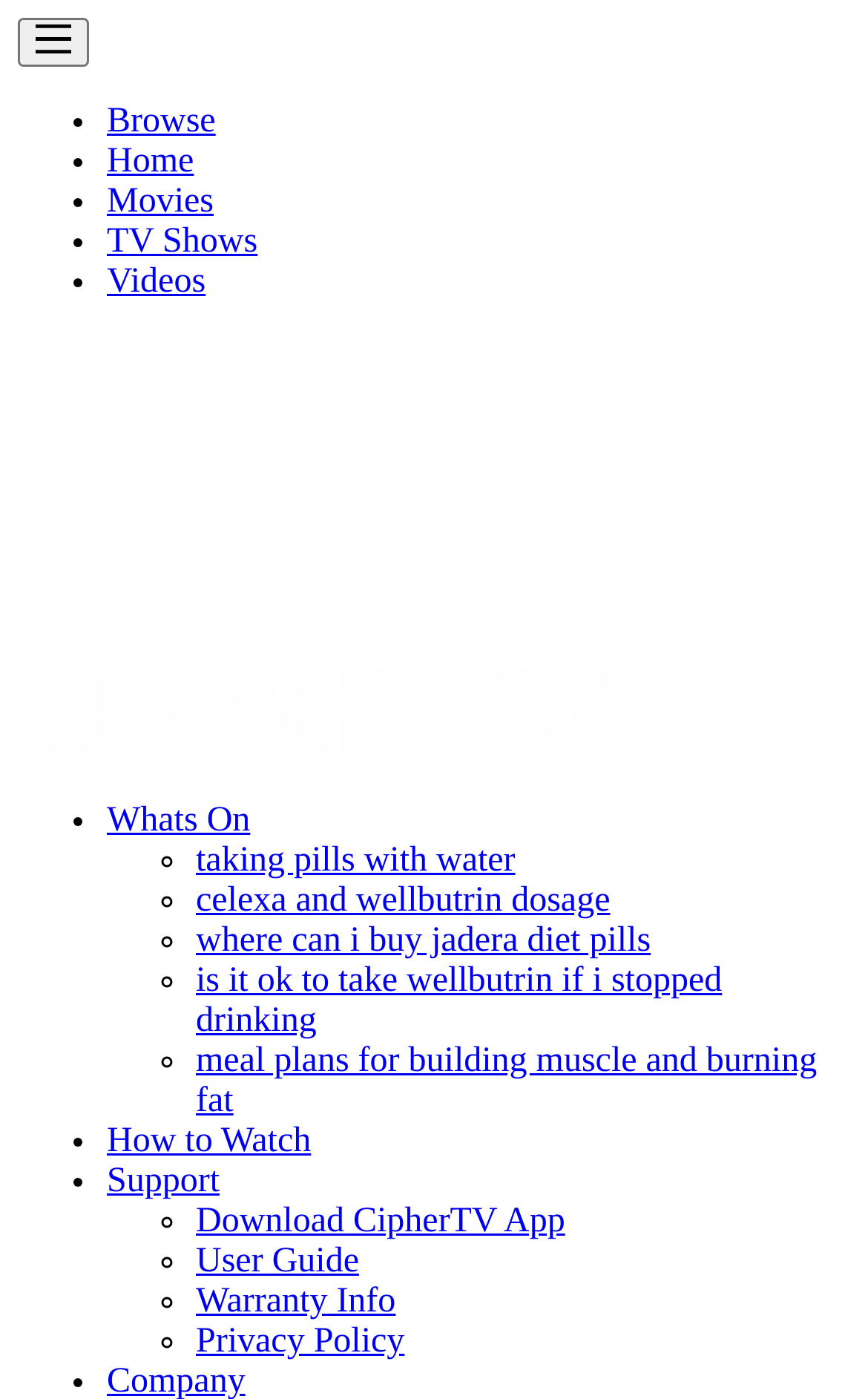Provide a brief response to the question using a single word or phrase: 
What is the main topic of this webpage?

Weight Loss